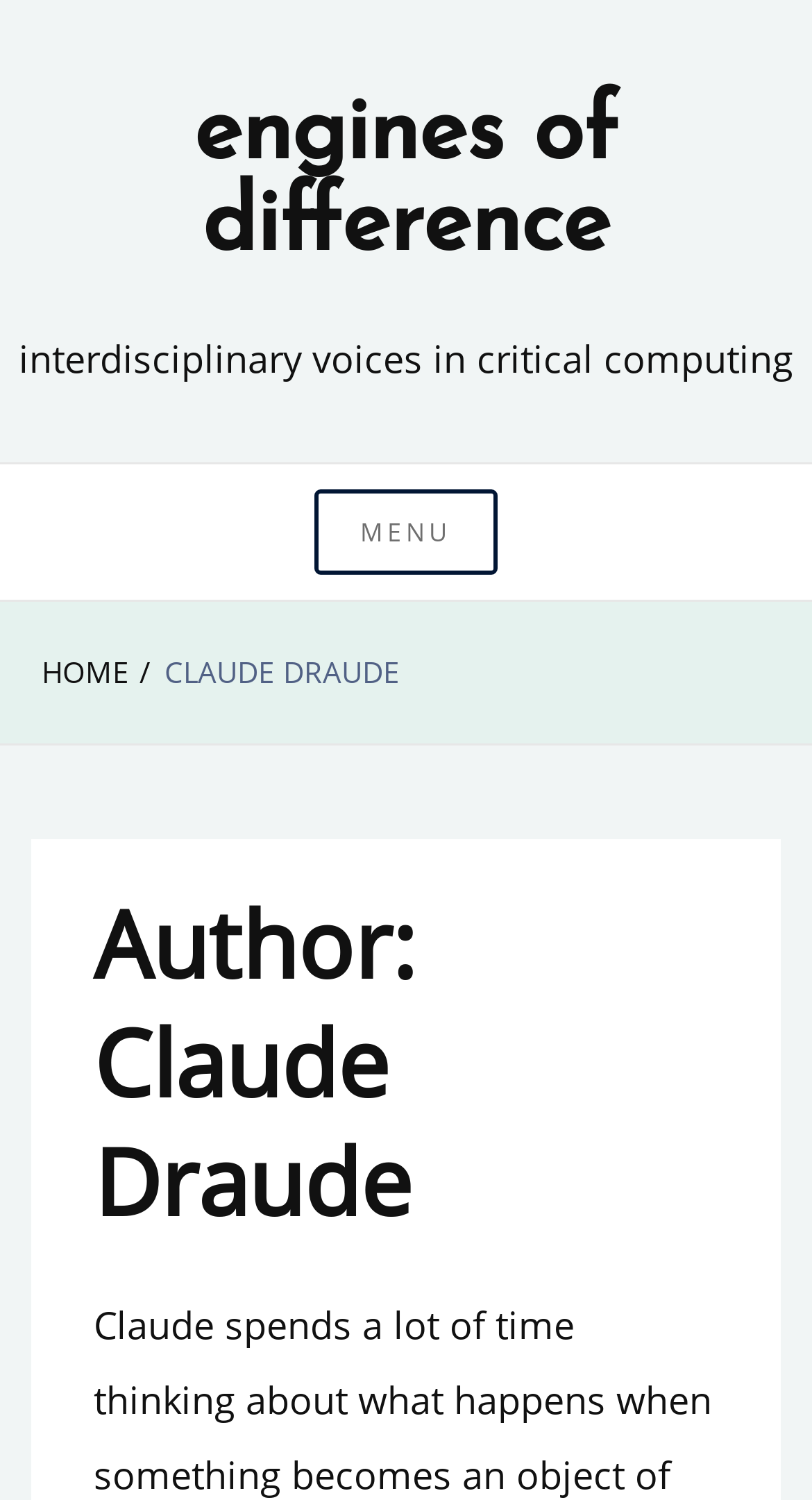Generate a detailed explanation of the webpage's features and information.

The webpage appears to be a personal website or blog of Claude Draude, an author focused on critical computing. At the top-left corner, there is a link to the website's homepage, "engines of difference", which is the title of the website. Next to it, there is a static text describing the website as a platform for "interdisciplinary voices in critical computing".

Below the title, there is a navigation header section that spans the entire width of the page. Within this section, there is a button labeled "MENU" on the right side, which is not expanded by default. This button likely controls the main menu of the website.

Underneath the navigation header, there is a breadcrumbs section that also spans the entire width of the page. This section contains two links: "HOME" on the left side and "CLAUDE DRAUDE" on the right side. The latter link is related to the author's profile, as indicated by a heading element below it that reads "Author: Claude Draude". This heading is positioned near the top-center of the page.

The meta description provides a glimpse into Claude's interests, which revolve around the intersection of computing and objects, as well as the interactions between humans, animals, machines, and bodies.